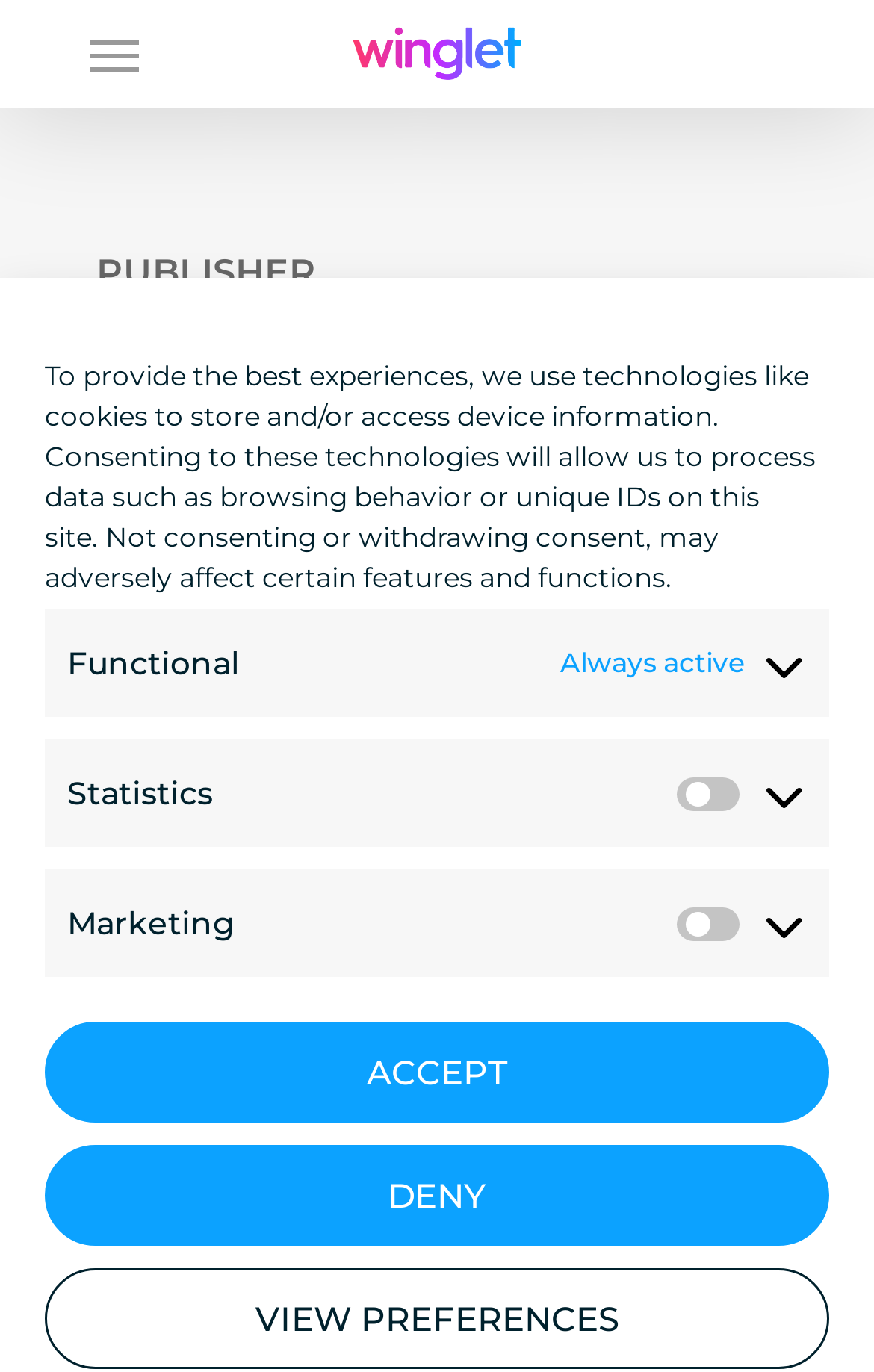Find the bounding box coordinates of the clickable region needed to perform the following instruction: "View the Orthopedic Film Festival homepage". The coordinates should be provided as four float numbers between 0 and 1, i.e., [left, top, right, bottom].

[0.403, 0.02, 0.597, 0.059]